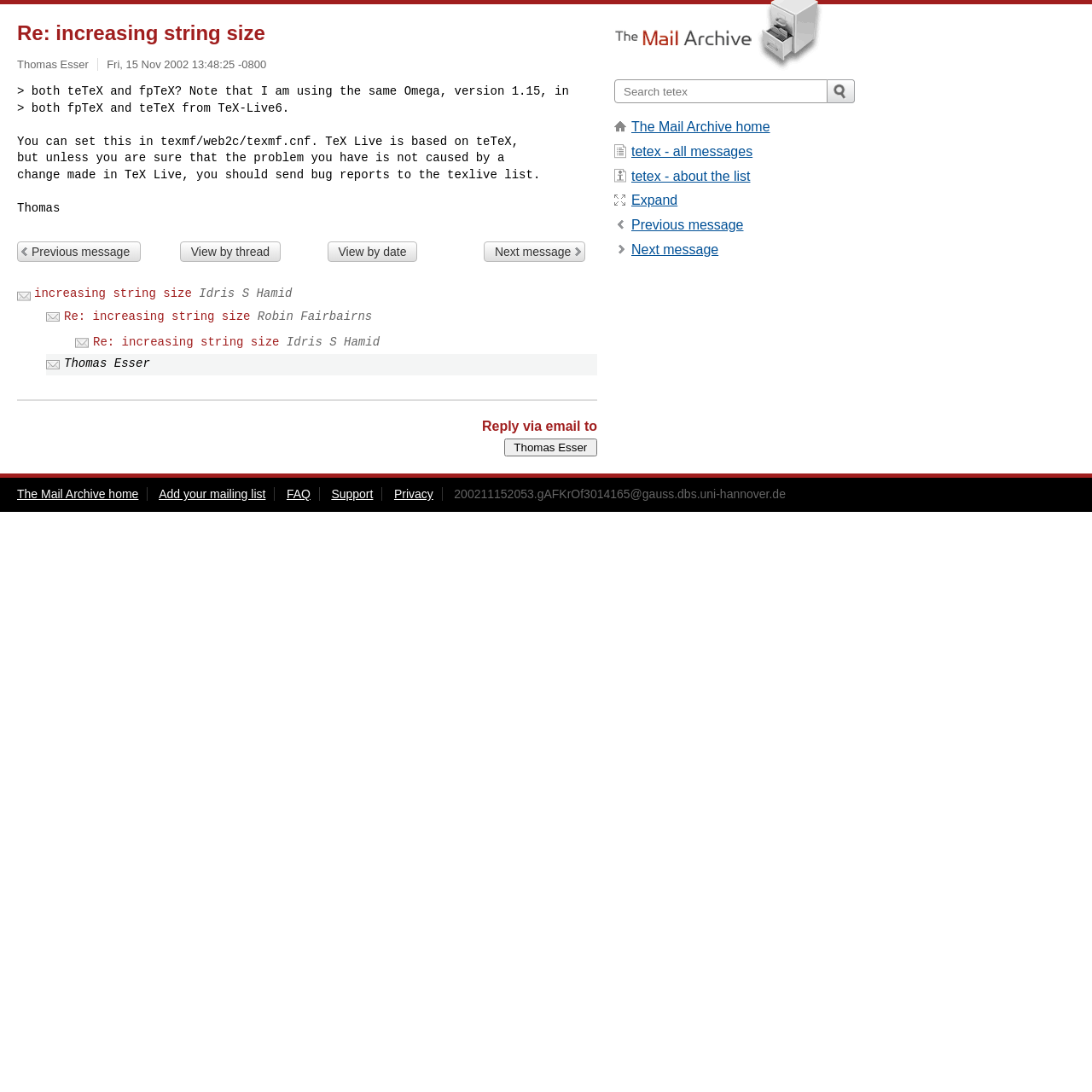Answer this question using a single word or a brief phrase:
Who is the author of the message 'both teTeX and fpTeX?'

Idris S Hamid